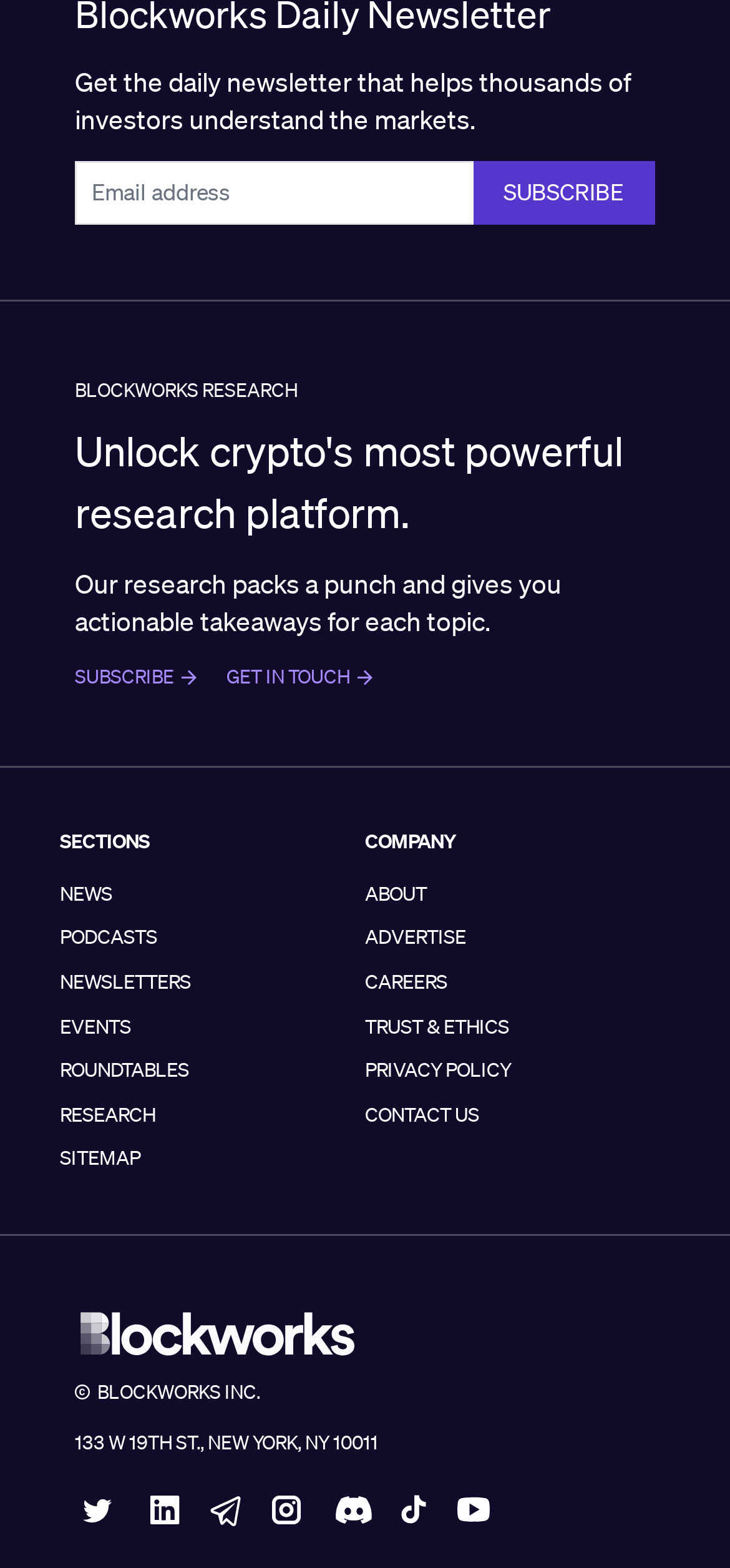Locate the bounding box of the UI element based on this description: "Trust & Ethics". Provide four float numbers between 0 and 1 as [left, top, right, bottom].

[0.5, 0.646, 0.705, 0.664]